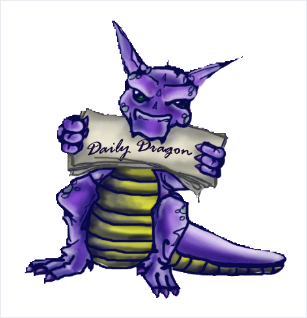What is the color of Fetch's body? Look at the image and give a one-word or short phrase answer.

Purple